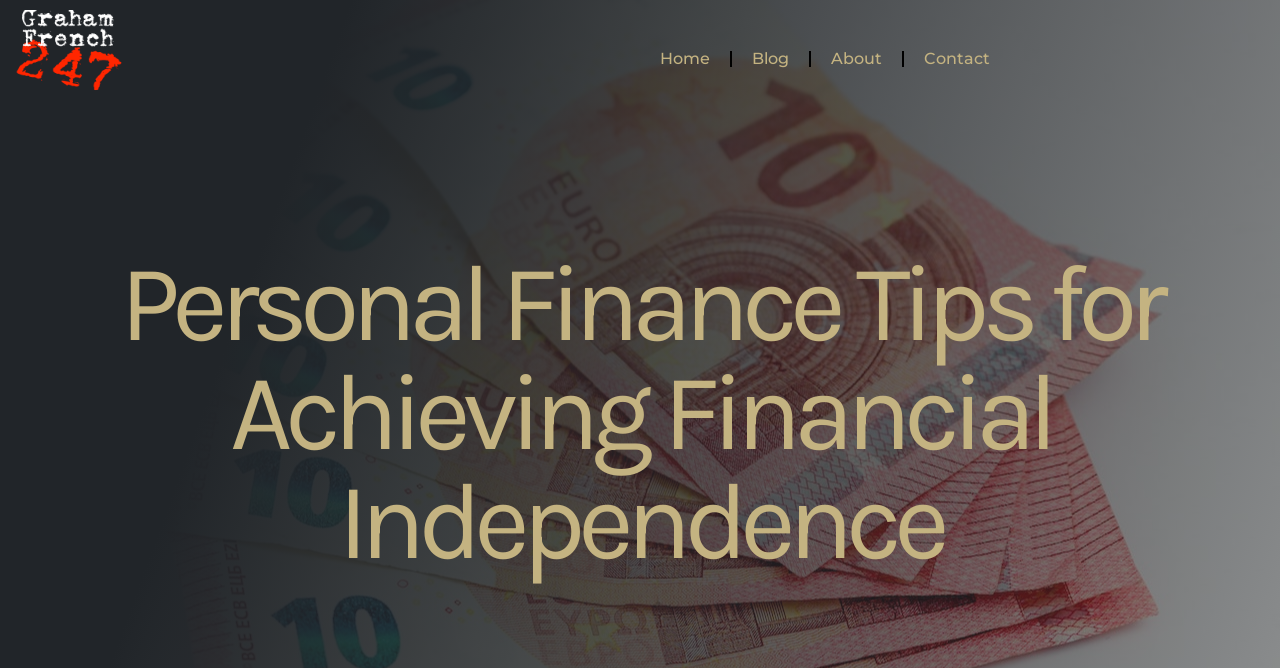Bounding box coordinates are given in the format (top-left x, top-left y, bottom-right x, bottom-right y). All values should be floating point numbers between 0 and 1. Provide the bounding box coordinate for the UI element described as: Blog

[0.572, 0.054, 0.632, 0.123]